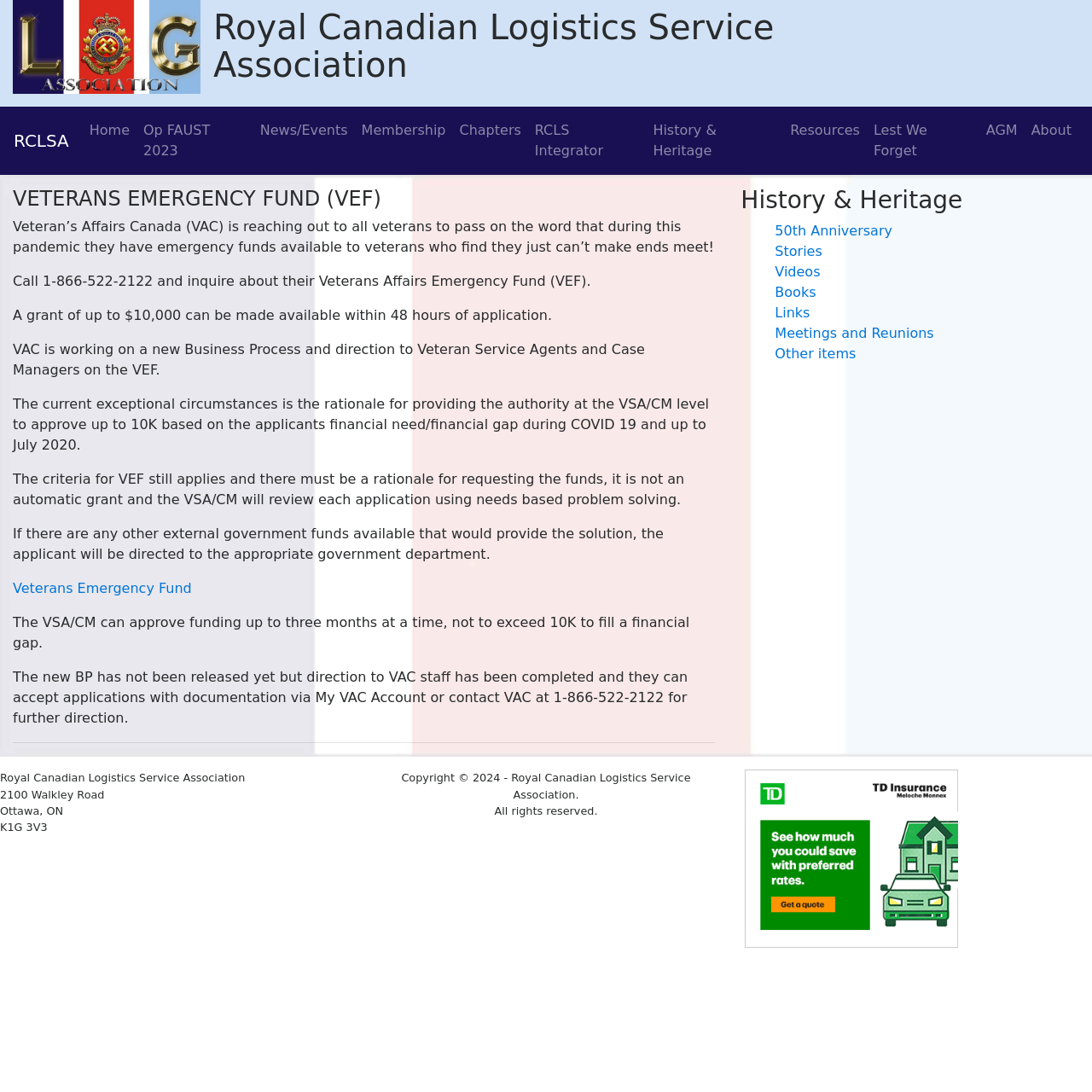Using details from the image, please answer the following question comprehensively:
What is the maximum amount of funding that can be approved by a VSA/CM?

I found the answer by reading the article on the webpage, which explains that the Veterans Service Agent (VSA) or Case Manager (CM) can approve funding up to $10,000 to fill a financial gap for eligible veterans.